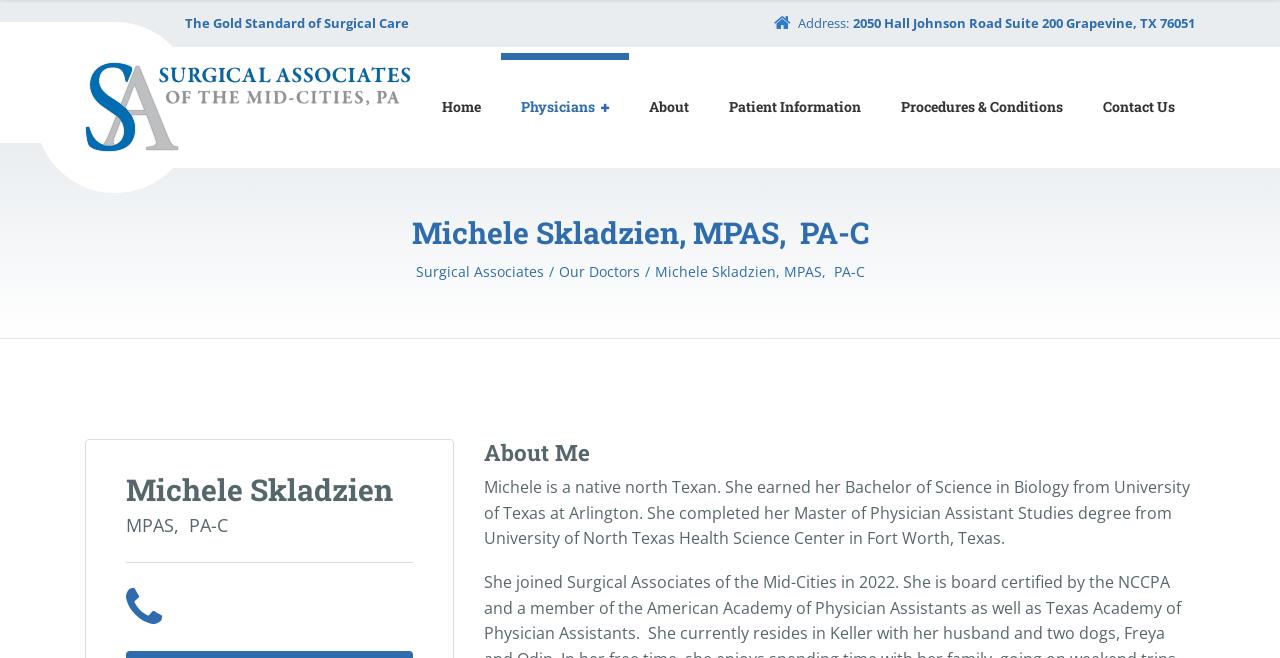Could you find the bounding box coordinates of the clickable area to complete this instruction: "Click the Surgical Associates link"?

[0.066, 0.071, 0.324, 0.255]